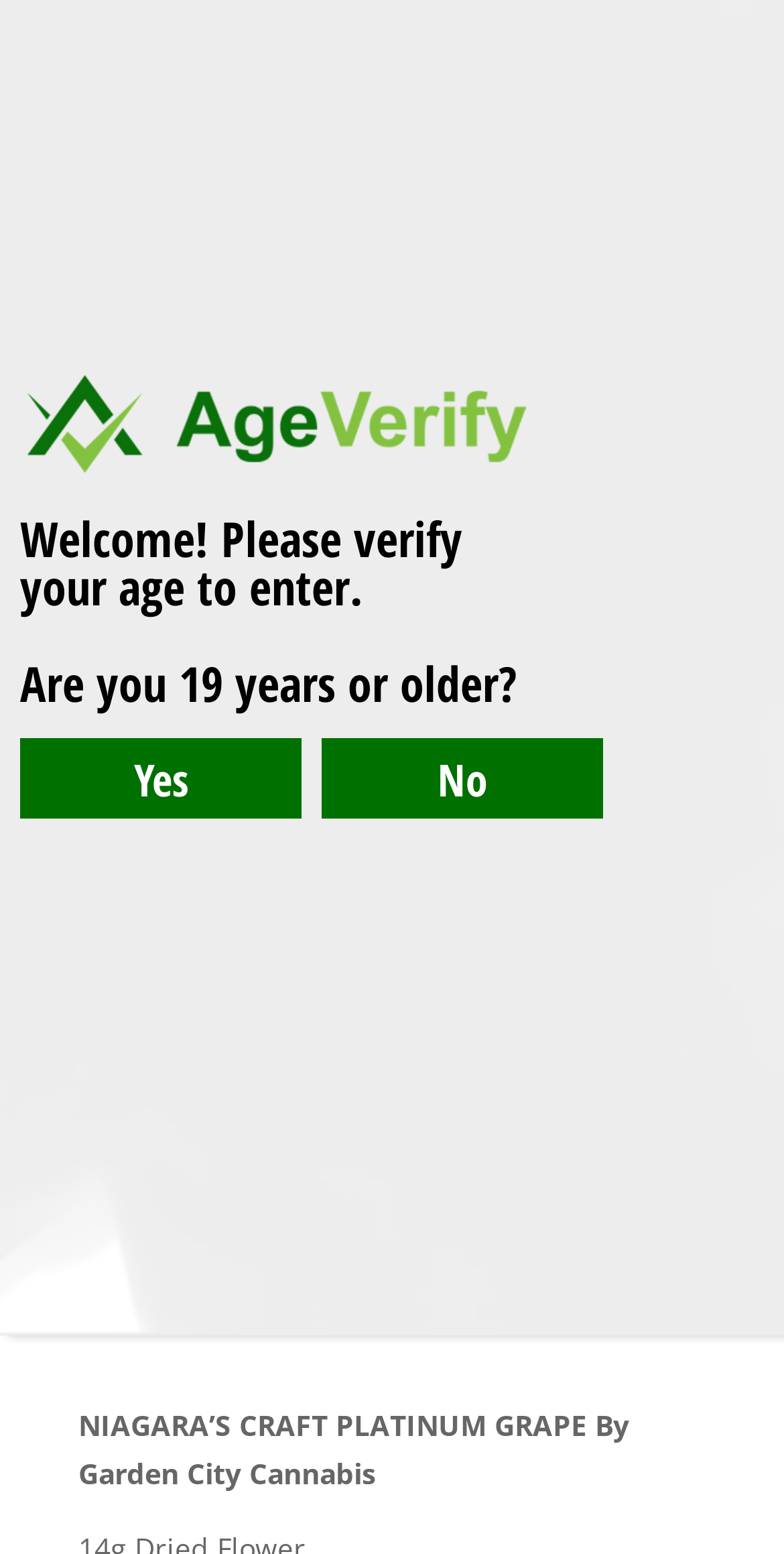Who is the author of the content?
Please give a detailed and elaborate answer to the question based on the image.

I found the answer by examining the link element 'Aaron' which is located near the text 'by' and a date, suggesting that Aaron is the author of the content.